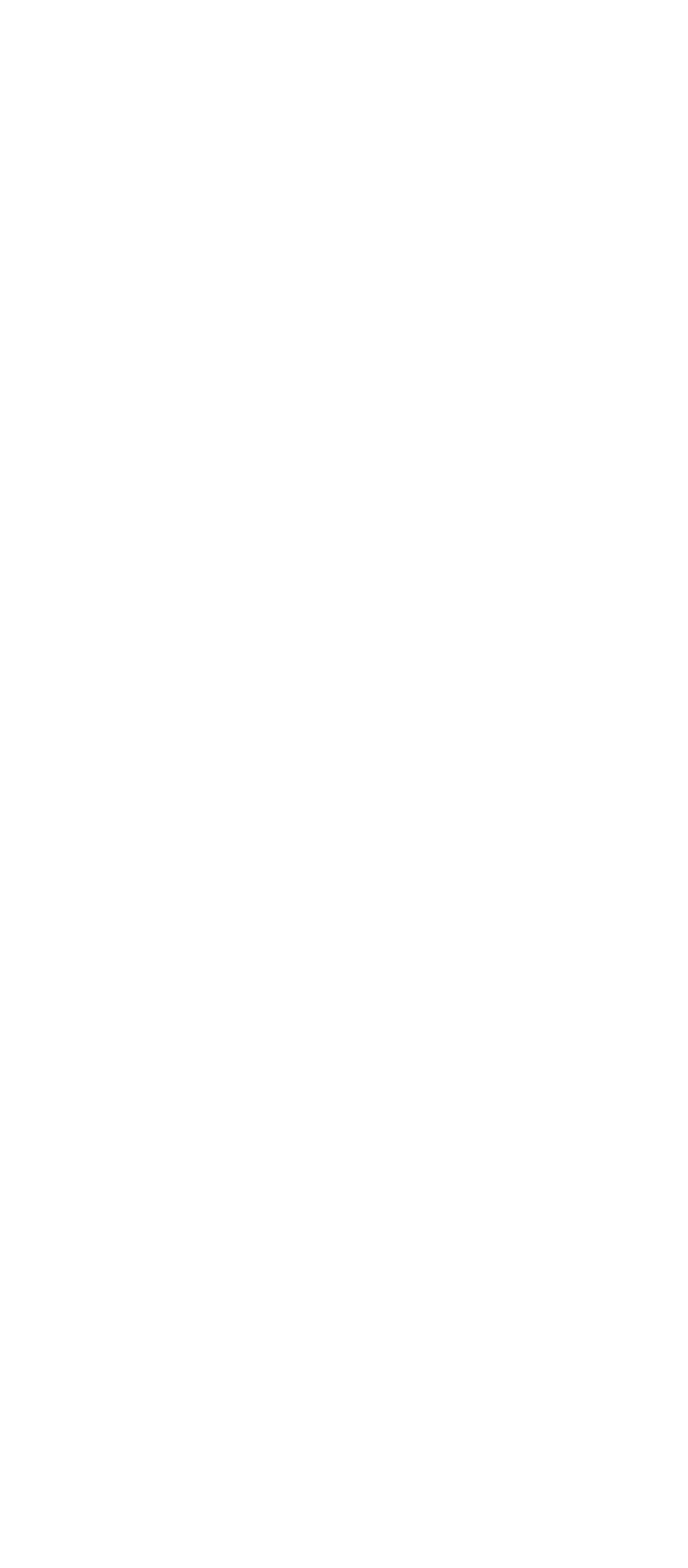Indicate the bounding box coordinates of the element that must be clicked to execute the instruction: "Visit the readings page". The coordinates should be given as four float numbers between 0 and 1, i.e., [left, top, right, bottom].

[0.502, 0.457, 0.62, 0.473]